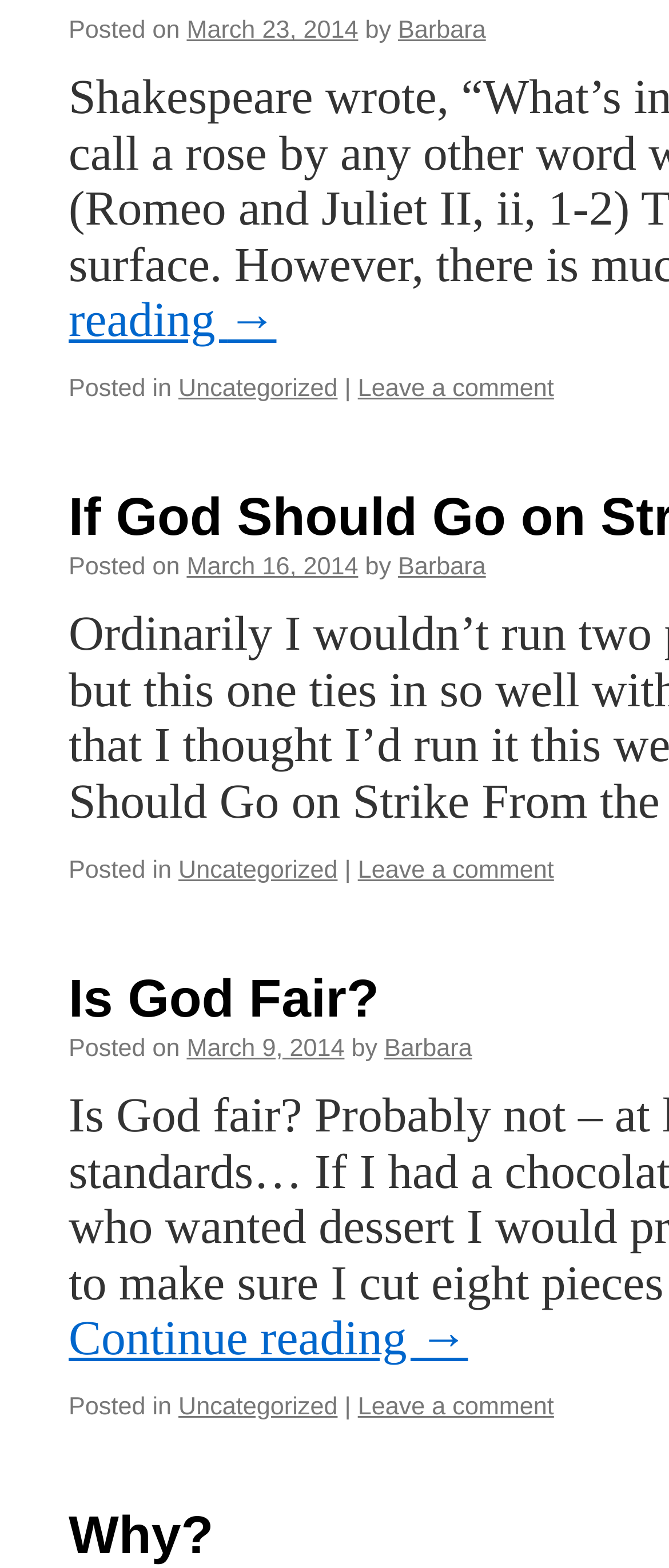Please specify the bounding box coordinates of the clickable section necessary to execute the following command: "Leave a comment".

[0.535, 0.239, 0.828, 0.257]